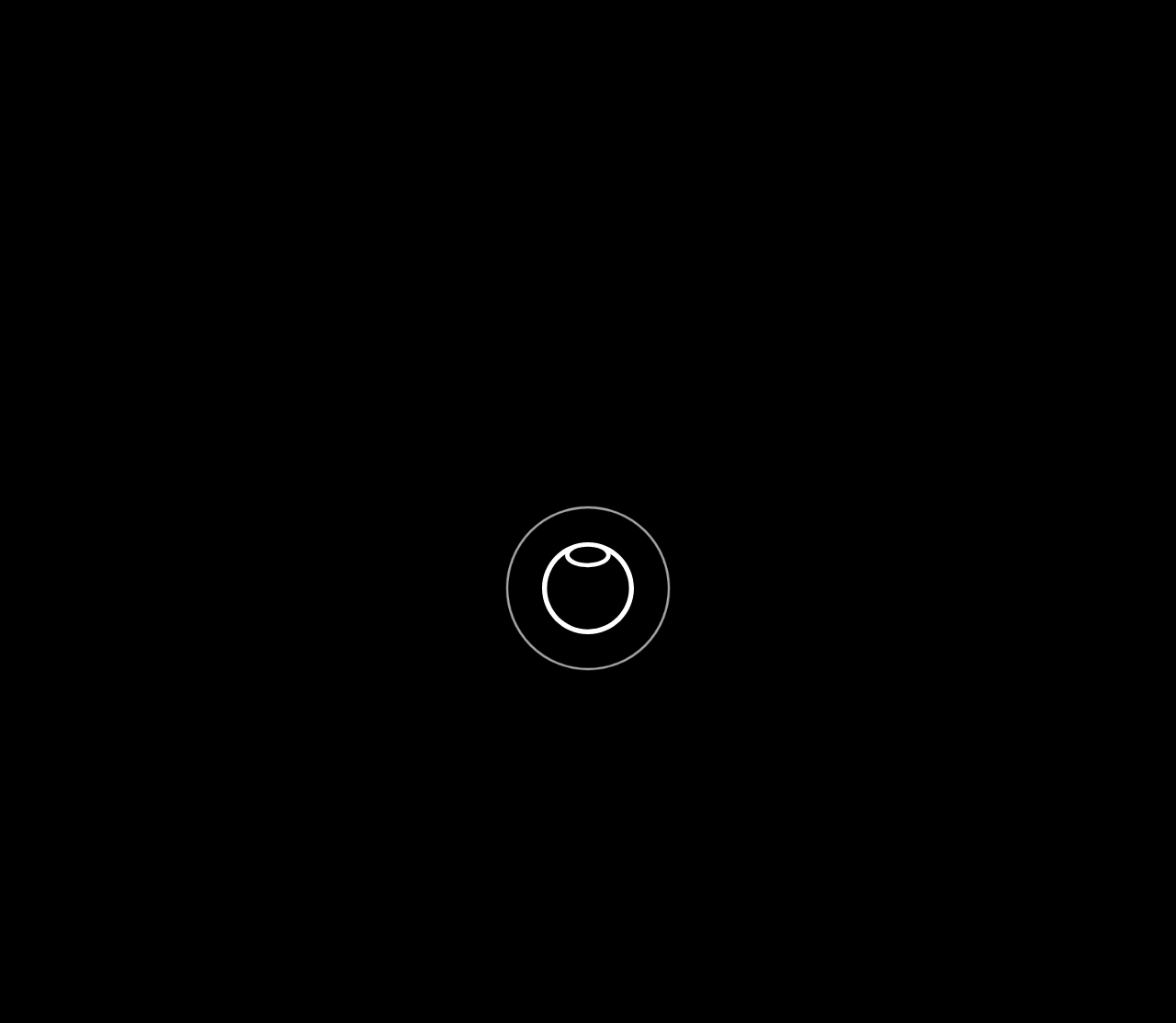Can you extract the primary headline text from the webpage?

Learn with the world’s silliest learning company